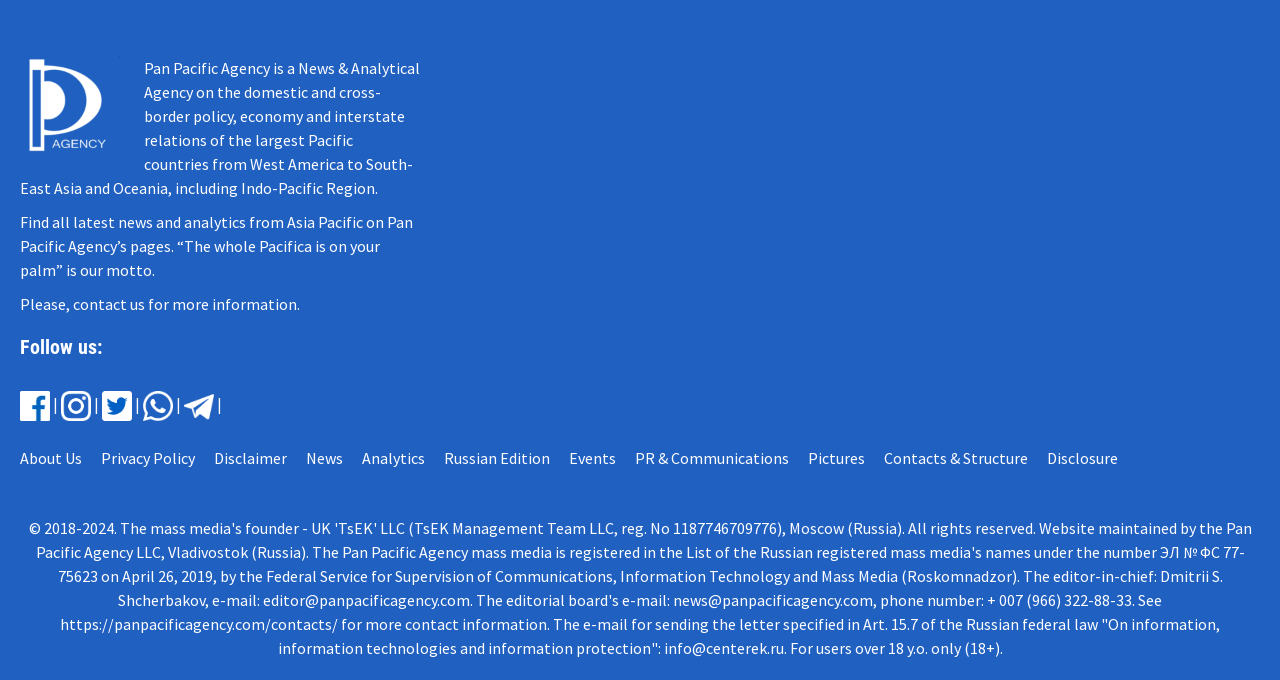Provide a single word or phrase answer to the question: 
What is the motto of the agency?

The whole Pacifica is on your palm